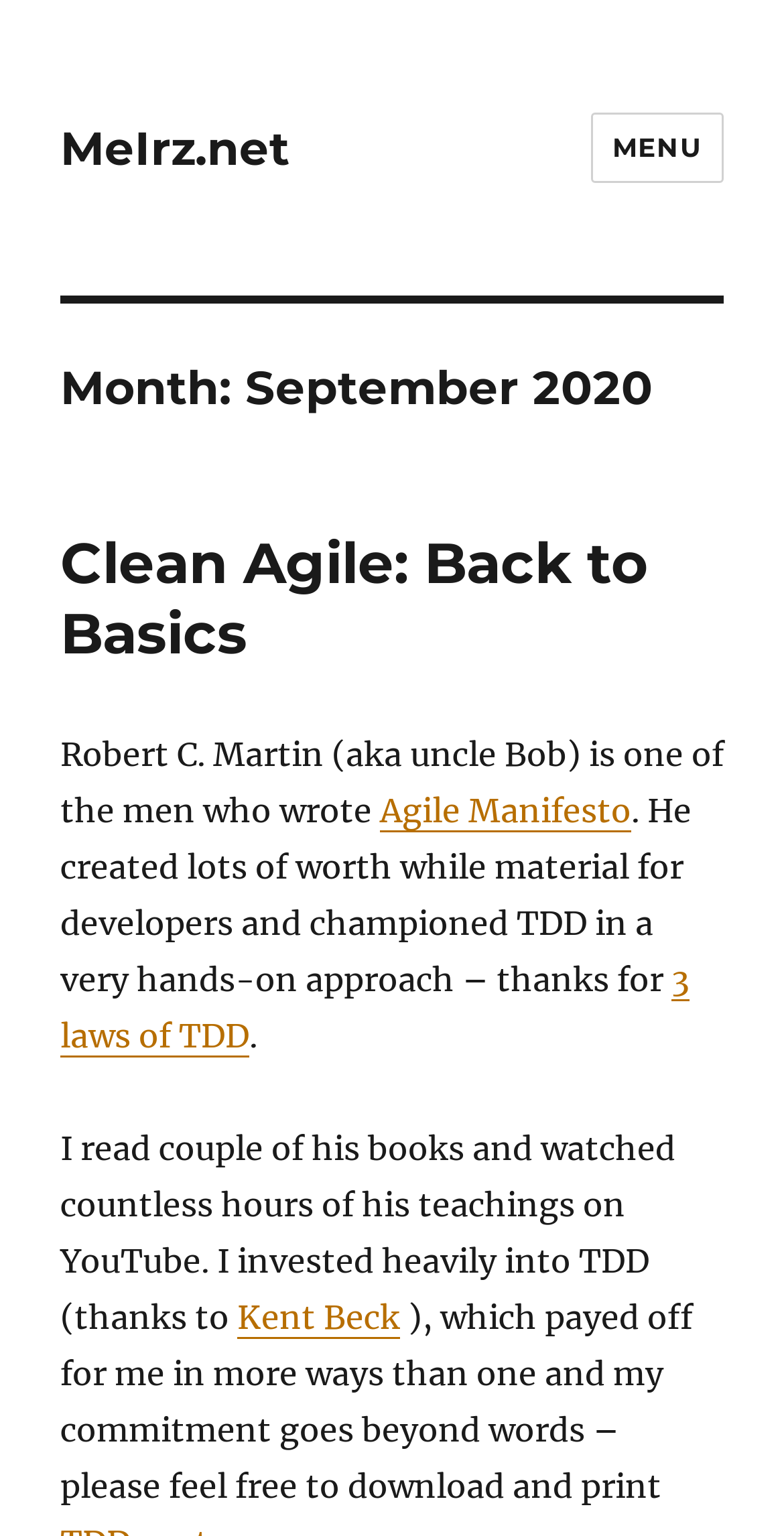Determine the bounding box coordinates for the UI element described. Format the coordinates as (top-left x, top-left y, bottom-right x, bottom-right y) and ensure all values are between 0 and 1. Element description: Menu

[0.753, 0.073, 0.923, 0.119]